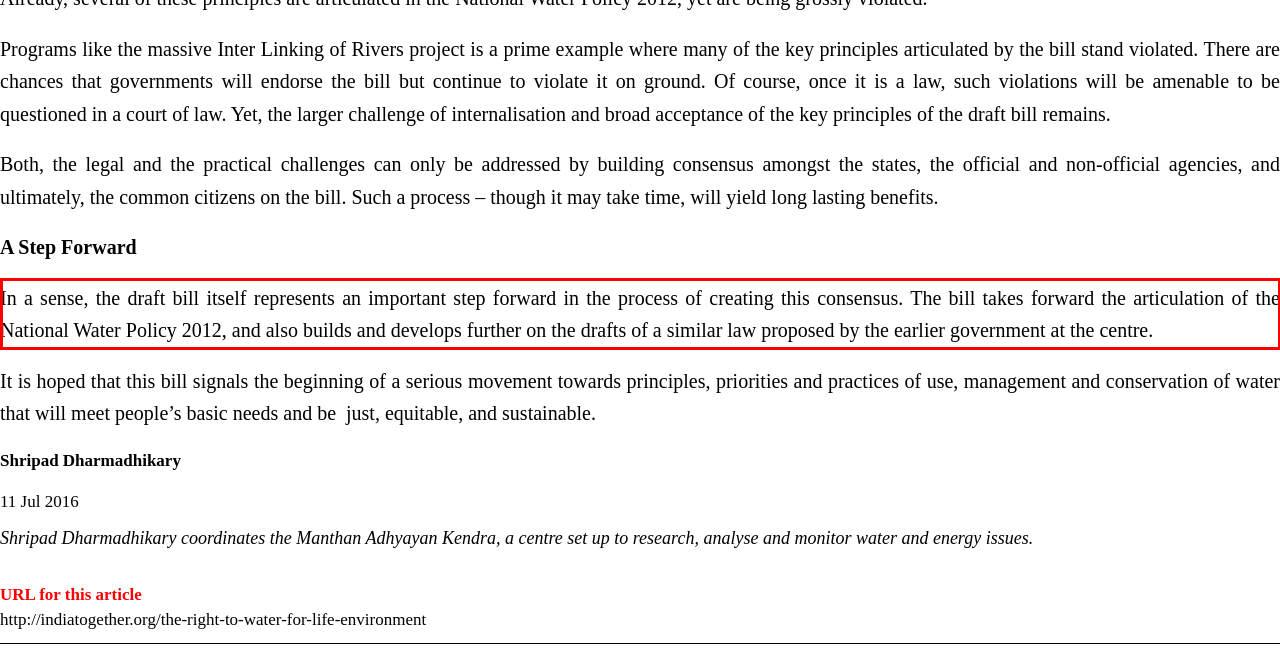Inspect the webpage screenshot that has a red bounding box and use OCR technology to read and display the text inside the red bounding box.

In a sense, the draft bill itself represents an important step forward in the process of creating this consensus. The bill takes forward the articulation of the National Water Policy 2012, and also builds and develops further on the drafts of a similar law proposed by the earlier government at the centre.